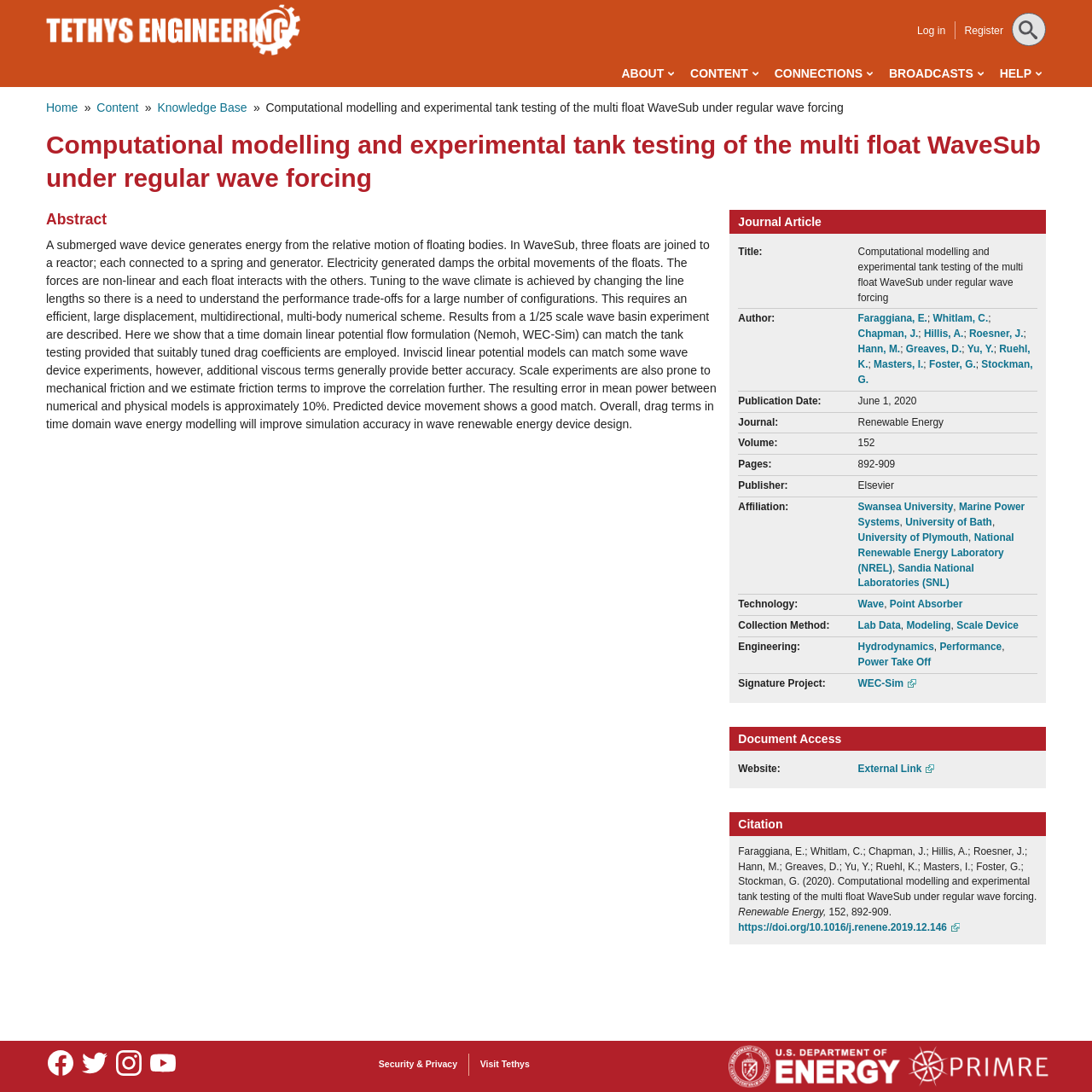Please identify the bounding box coordinates of the area I need to click to accomplish the following instruction: "Click on the 'Log in' link".

[0.84, 0.023, 0.866, 0.034]